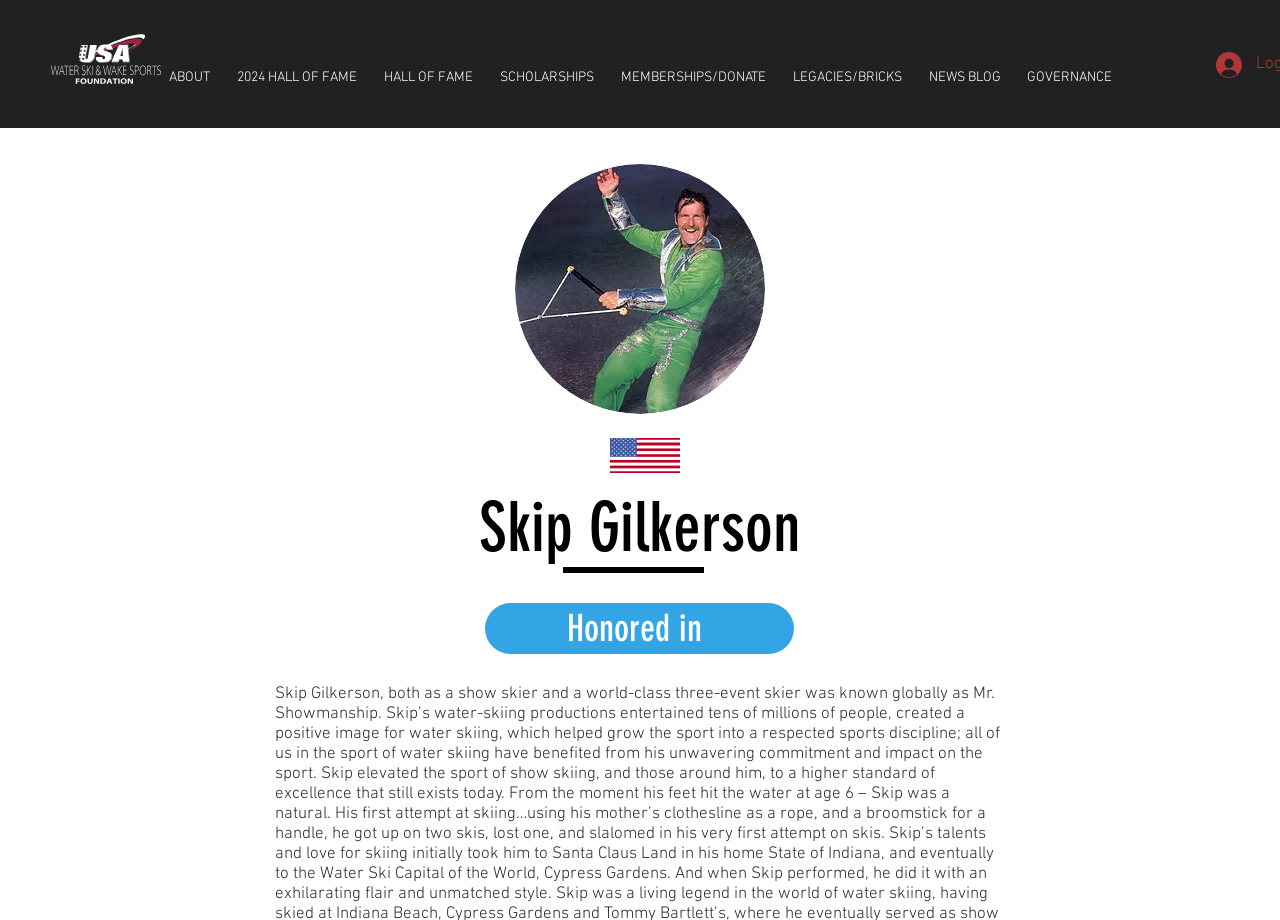By analyzing the image, answer the following question with a detailed response: What is the purpose of the image with the description 'usa.gif'?

The image with the description 'usa.gif' is placed next to the image of Skip Gilkerson, but its purpose is not explicitly stated. It might be a national flag or a logo, but without more context, it's difficult to determine its exact purpose.